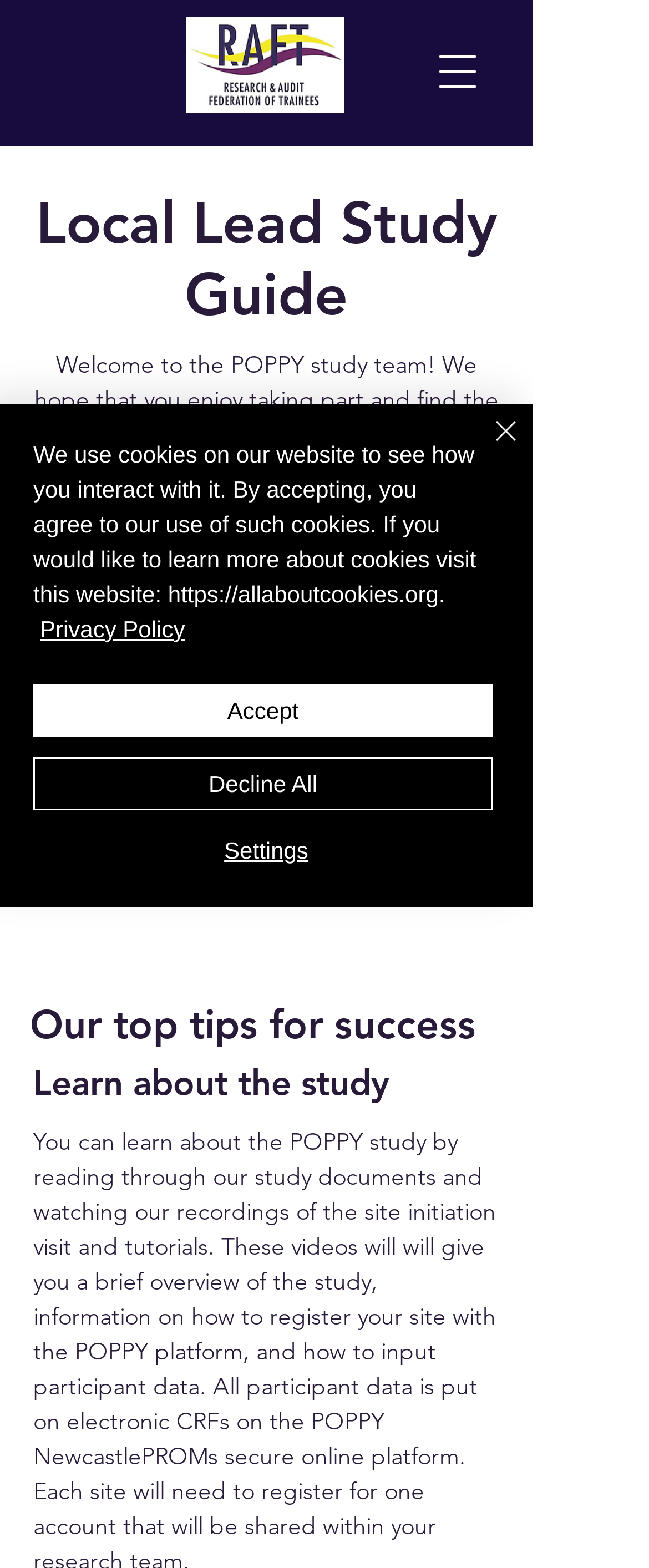How many sections are there in the guide?
Answer the question with a single word or phrase, referring to the image.

Three